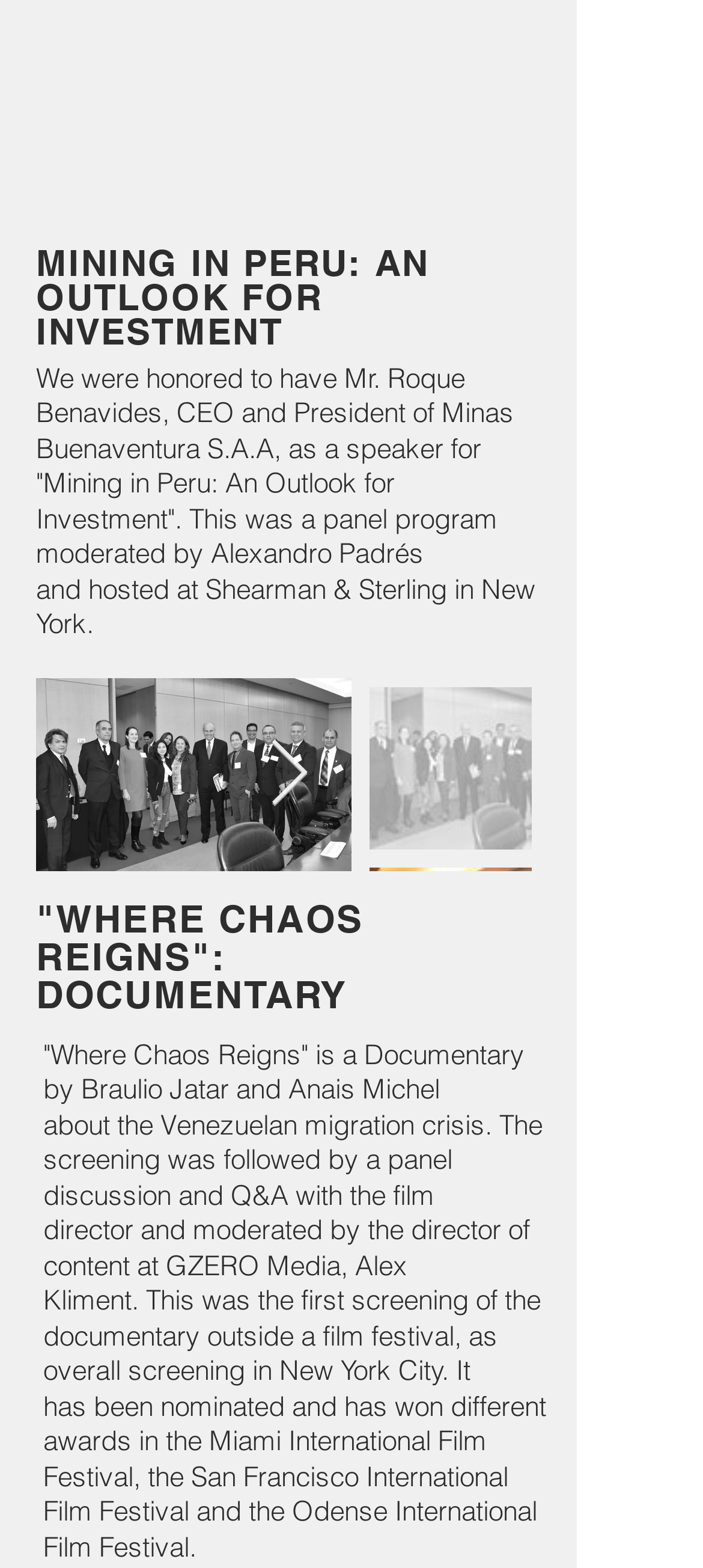What is the purpose of the buttons with arrow icons?
Provide an in-depth and detailed explanation in response to the question.

I found this information by looking at the button with the arrow icon, which has the text 'Next Item'.